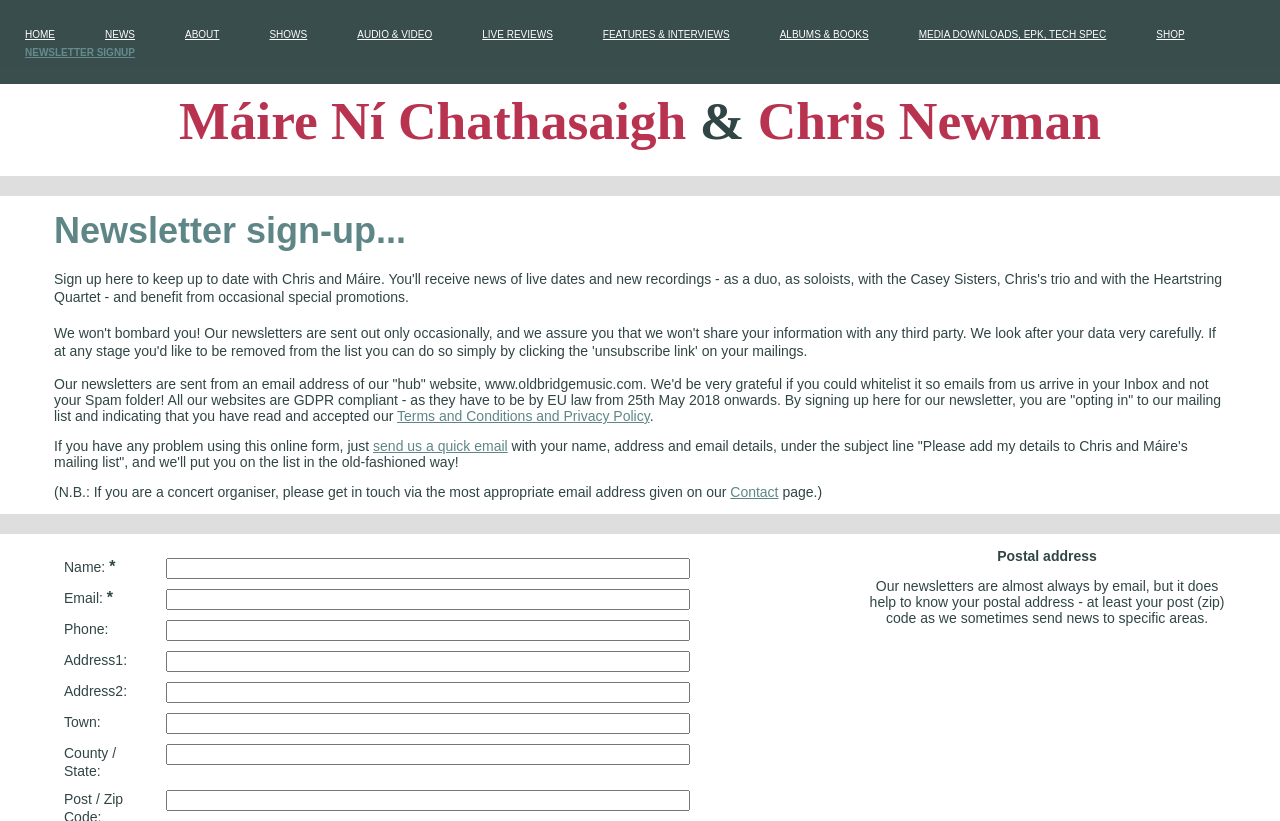Provide a brief response using a word or short phrase to this question:
What type of information is required to sign up for the newsletter?

Name, Email, Address